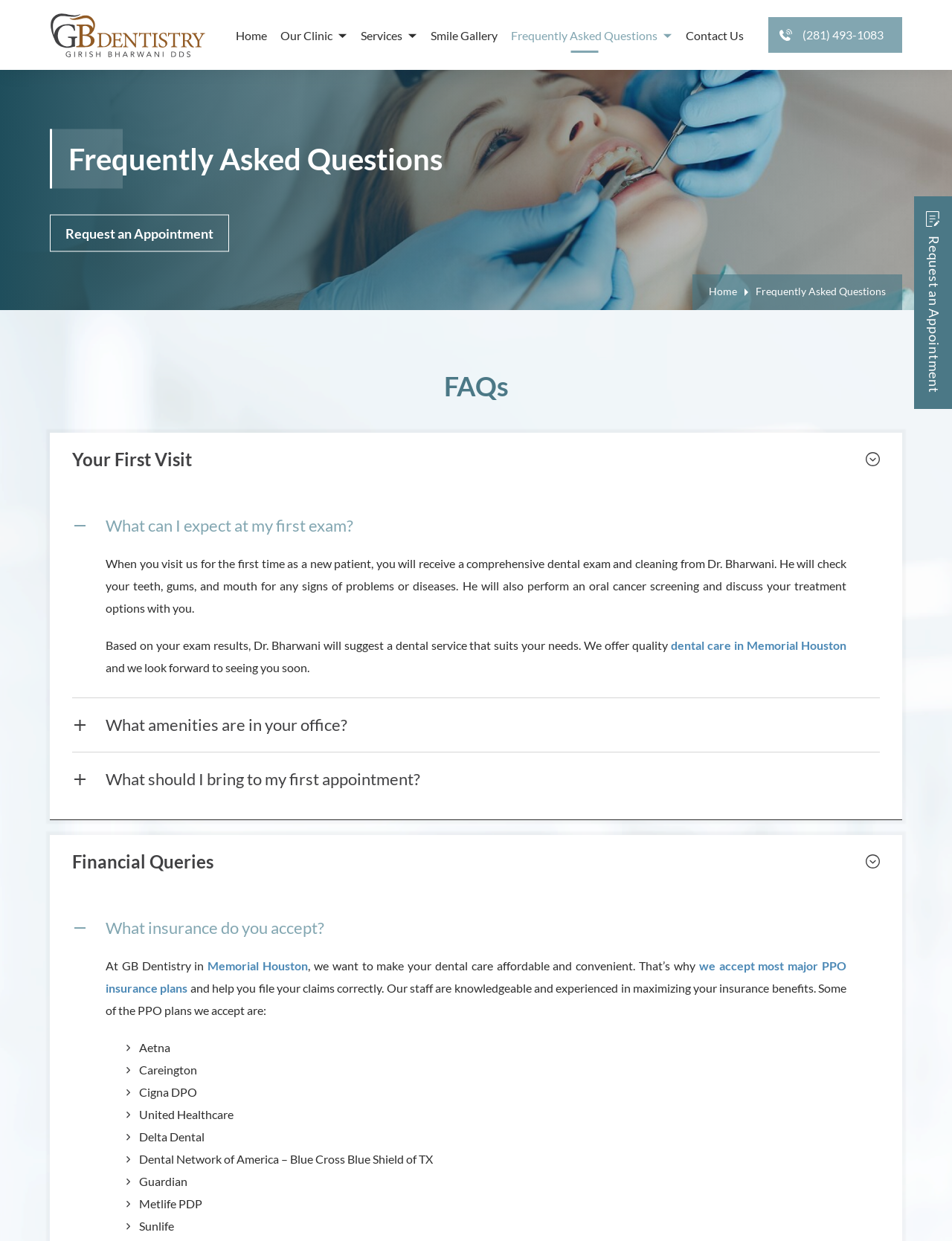What should I bring to my first appointment?
Based on the image, answer the question with a single word or brief phrase.

Not specified